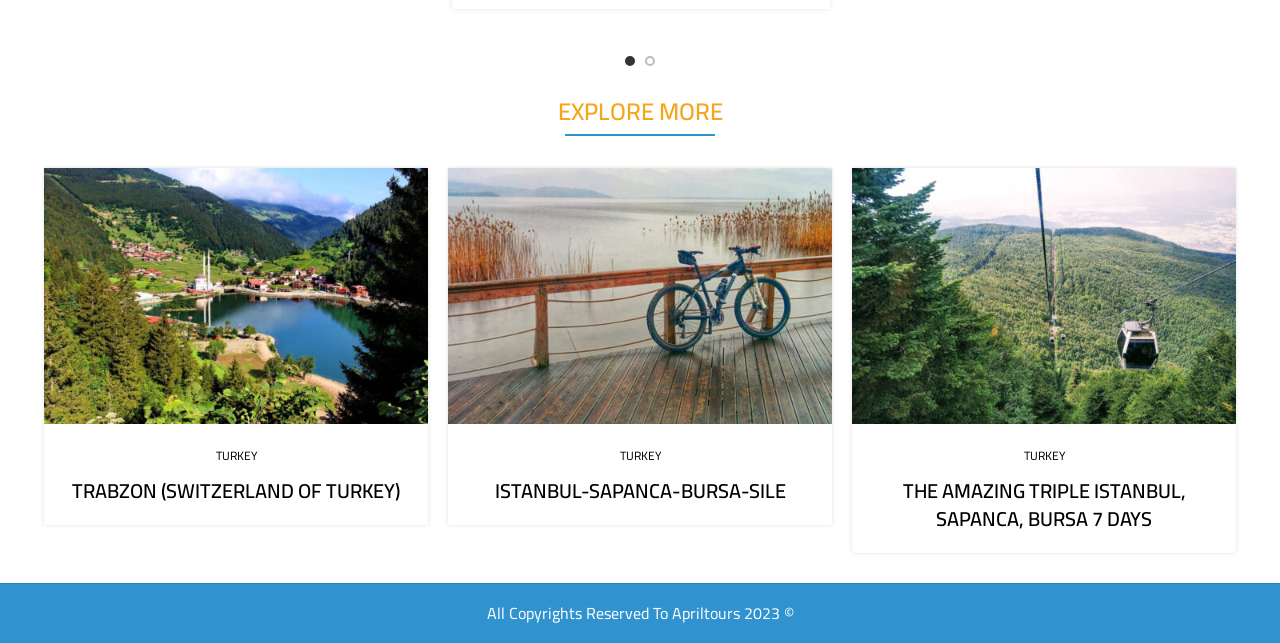Provide the bounding box coordinates of the area you need to click to execute the following instruction: "View large image of Sapanca".

[0.627, 0.262, 0.65, 0.308]